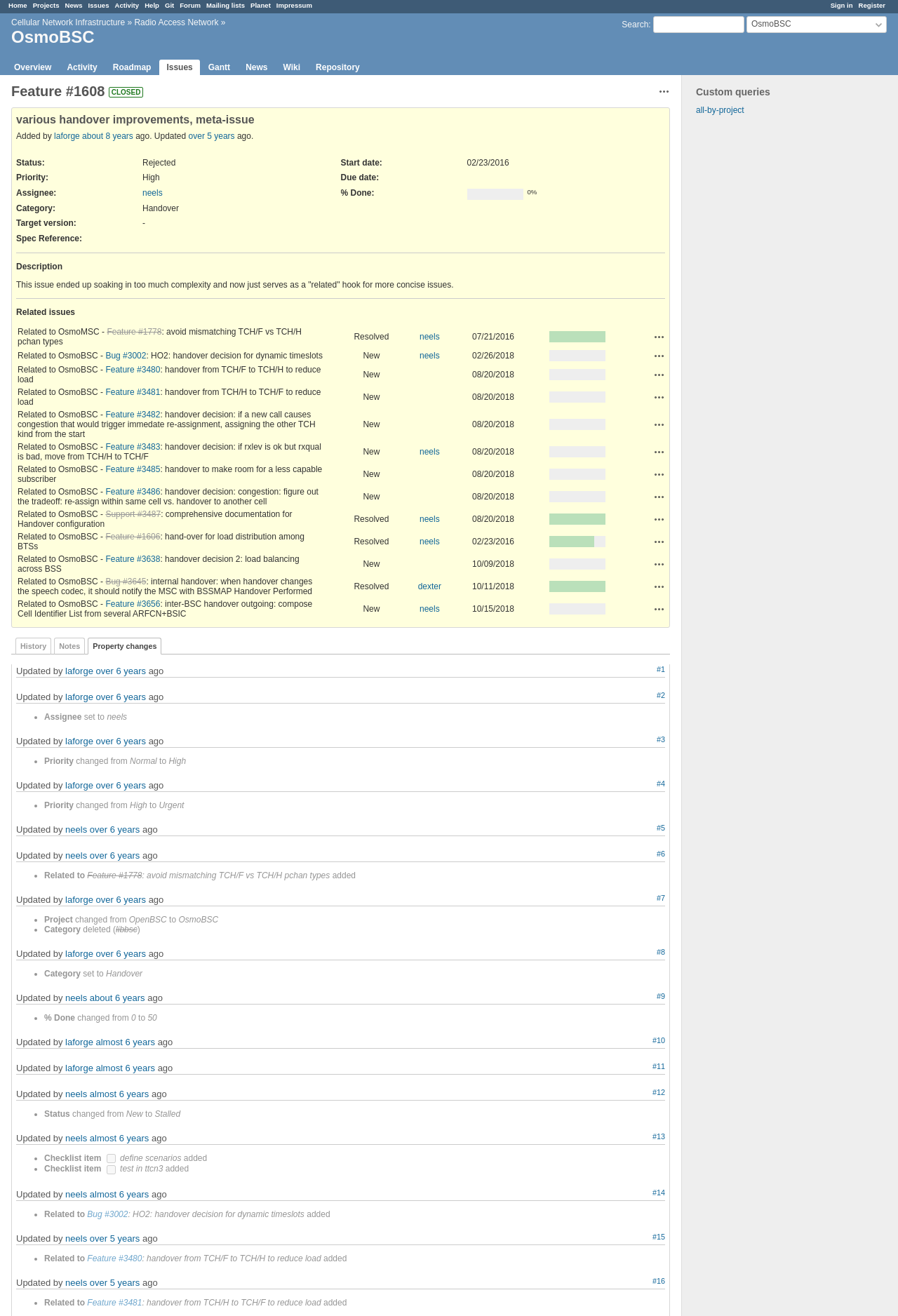What is the category of Feature #1608?
From the image, provide a succinct answer in one word or a short phrase.

Handover